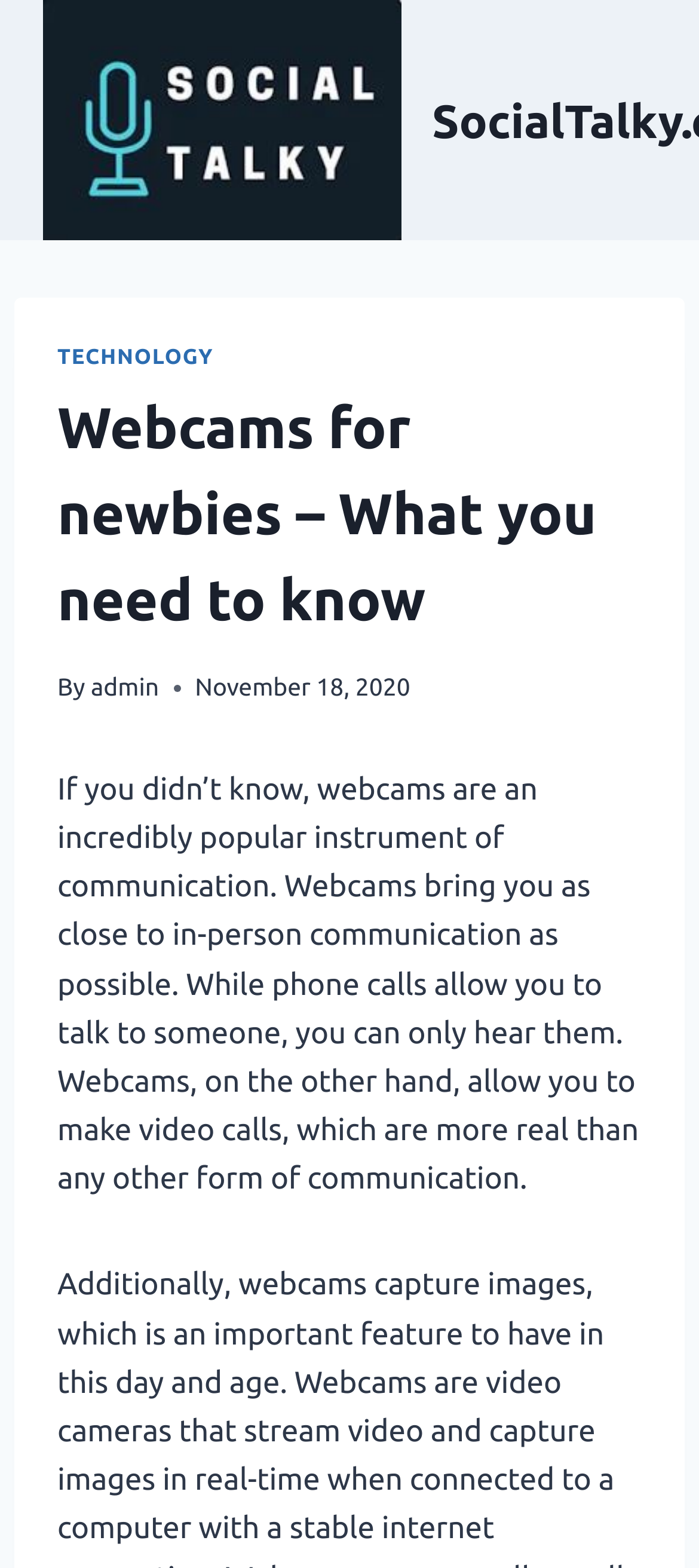Extract the main headline from the webpage and generate its text.

Webcams for newbies – What you need to know